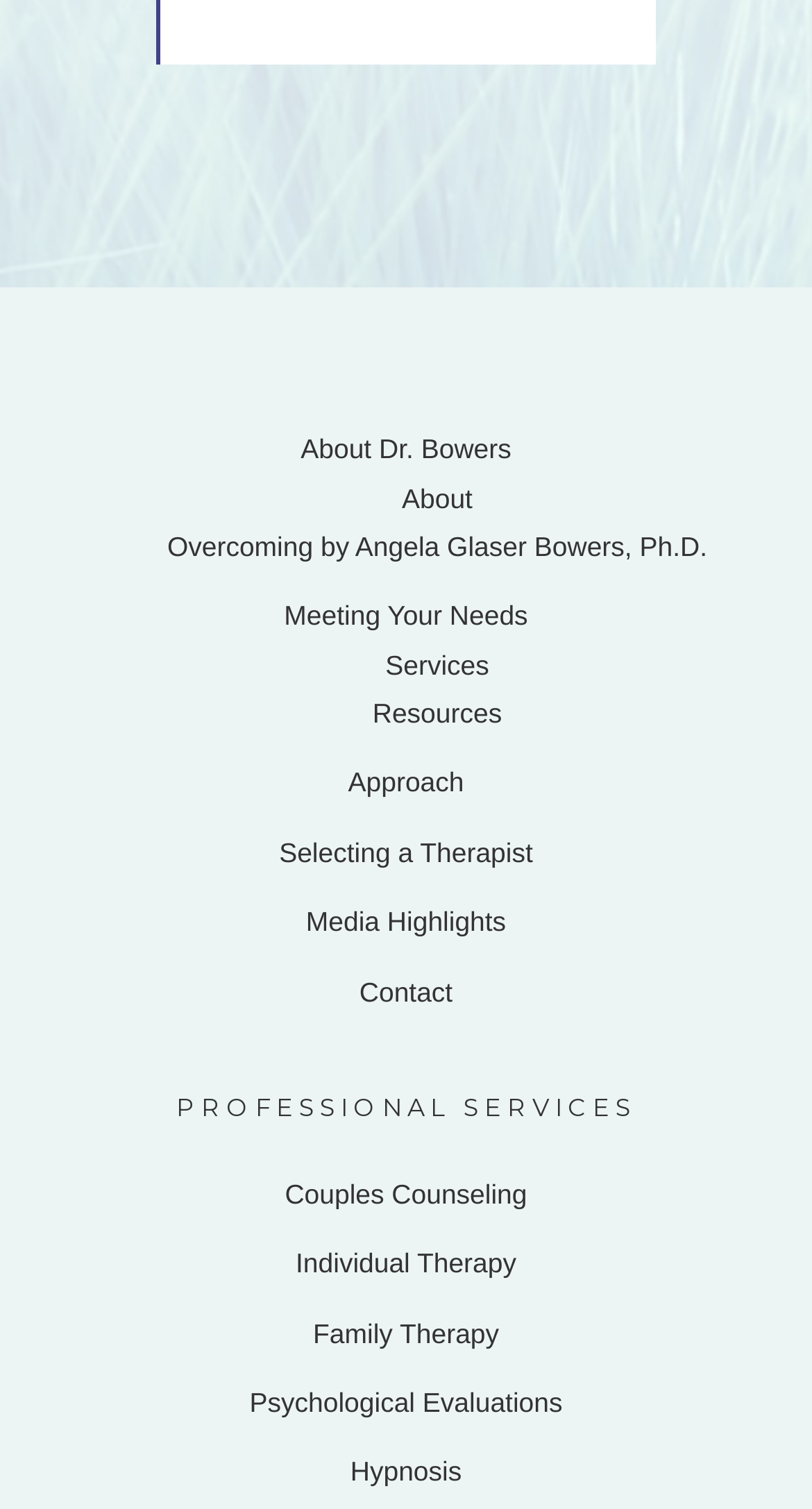Answer this question using a single word or a brief phrase:
What is the main category of services offered by Dr. Bowers?

Therapy